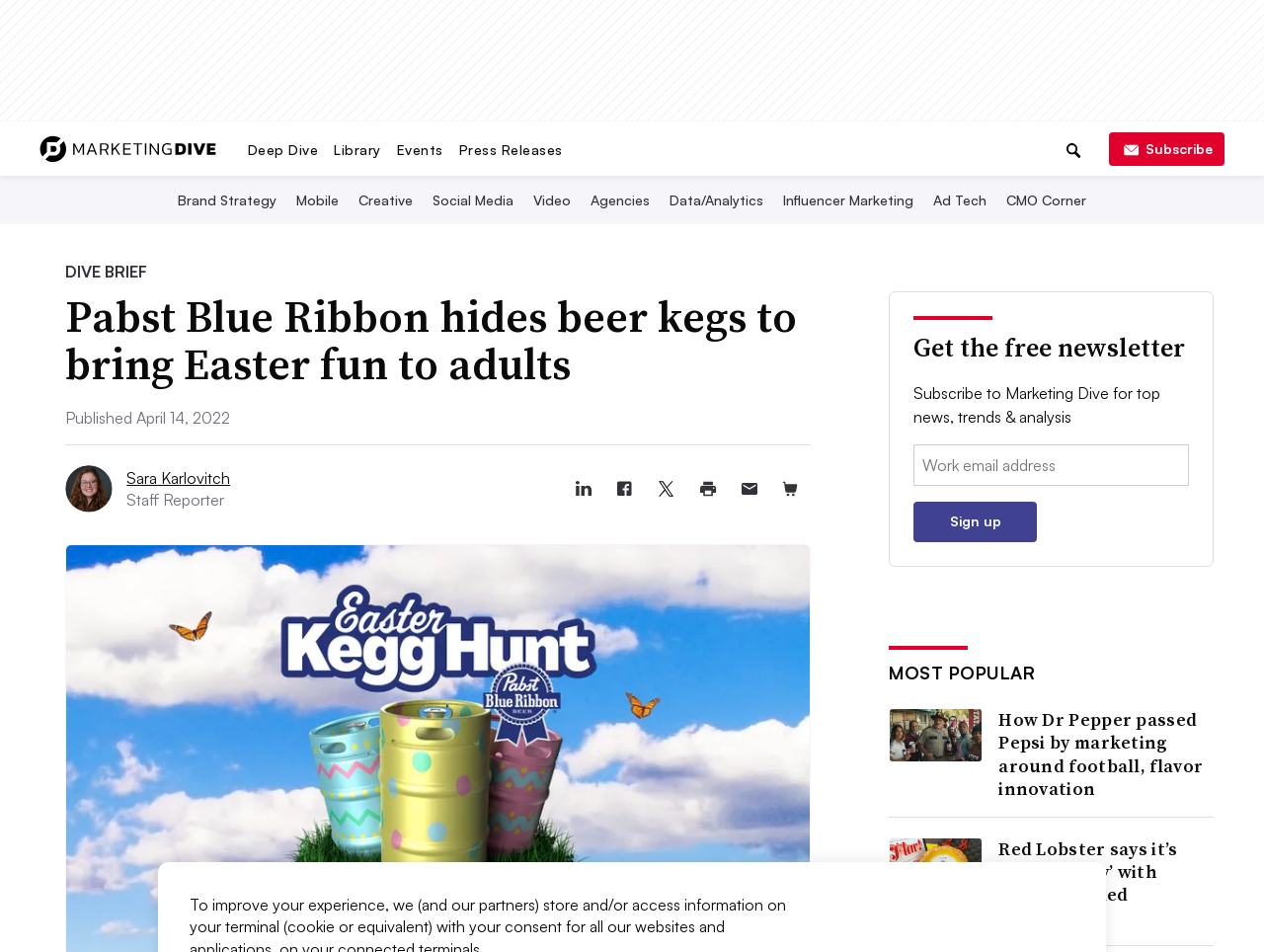Determine the bounding box coordinates of the clickable element to complete this instruction: "Share article to Linkedin". Provide the coordinates in the format of four float numbers between 0 and 1, [left, top, right, bottom].

[0.445, 0.492, 0.478, 0.535]